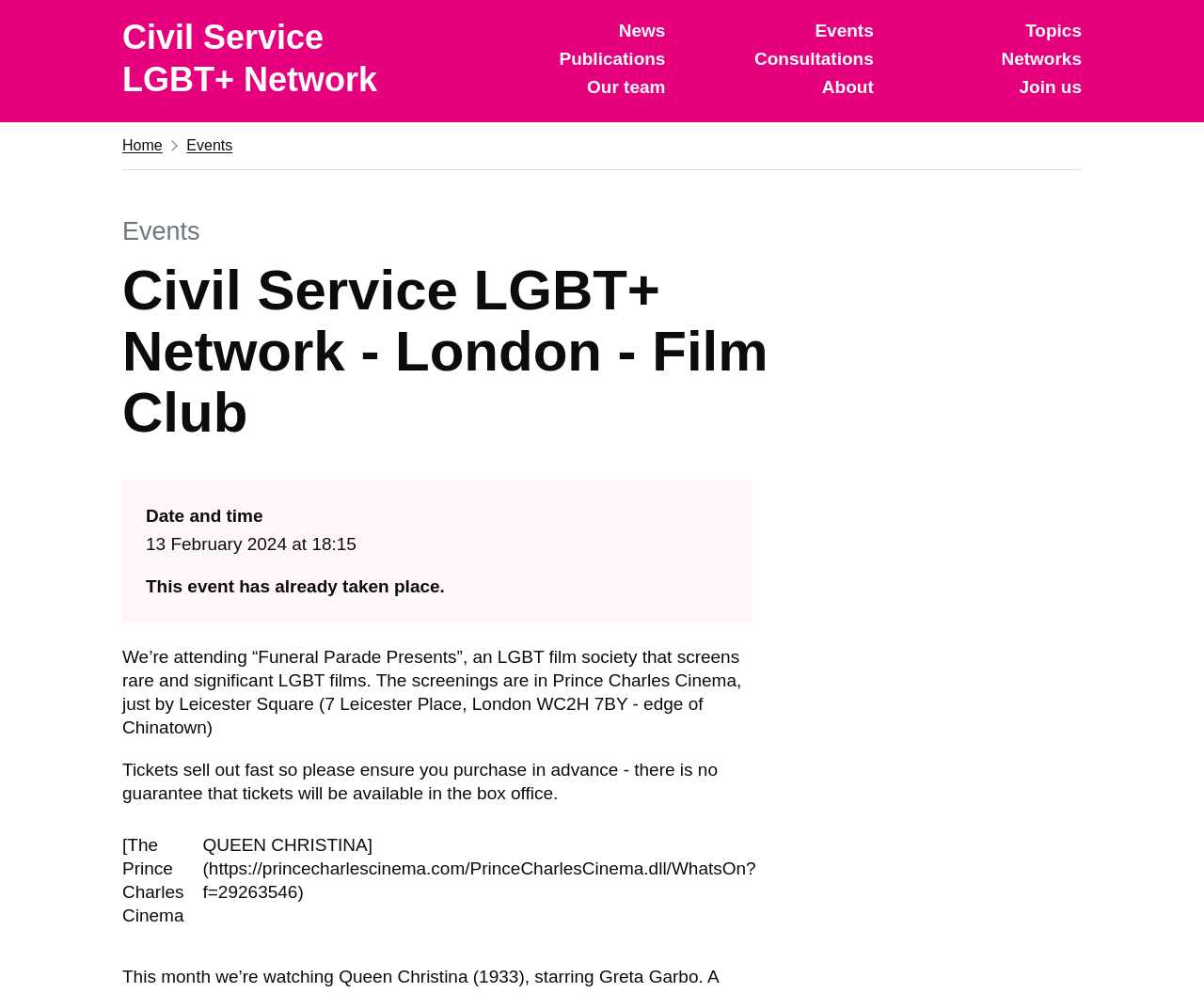Can you specify the bounding box coordinates of the area that needs to be clicked to fulfill the following instruction: "Click on the 'Join us' link"?

[0.846, 0.078, 0.898, 0.098]